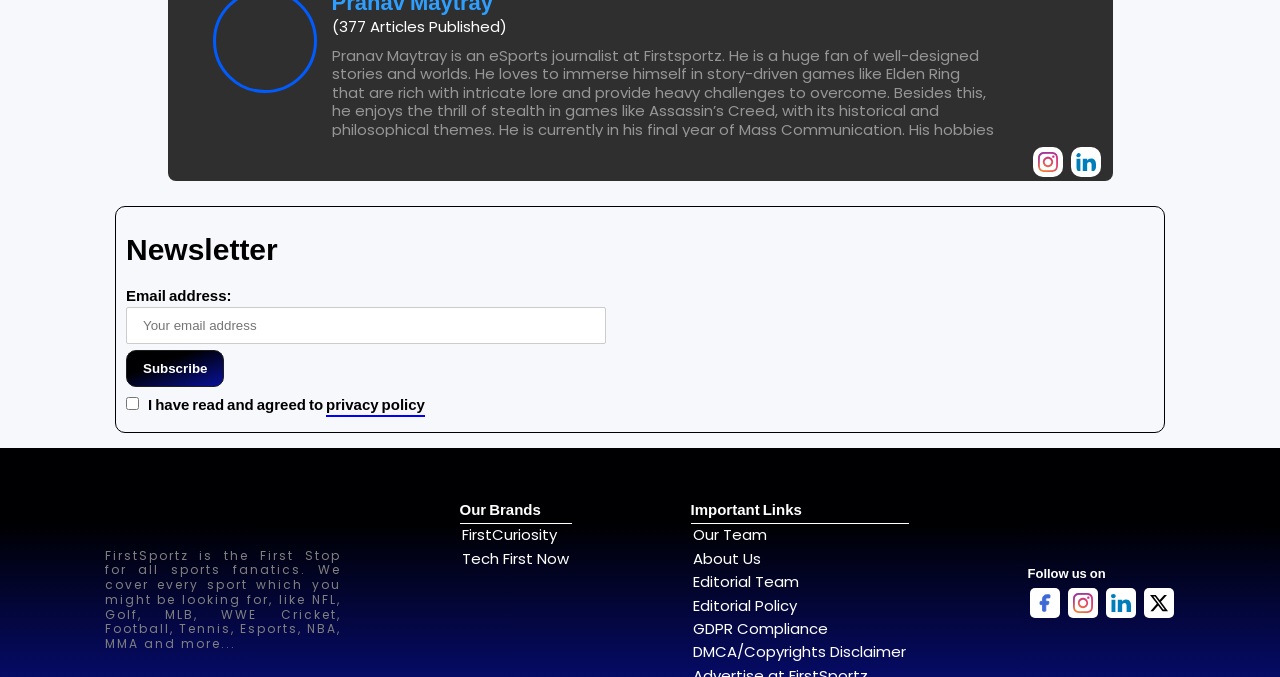Identify the bounding box coordinates of the area that should be clicked in order to complete the given instruction: "Visit the FirstCuriosity website". The bounding box coordinates should be four float numbers between 0 and 1, i.e., [left, top, right, bottom].

[0.361, 0.774, 0.435, 0.805]